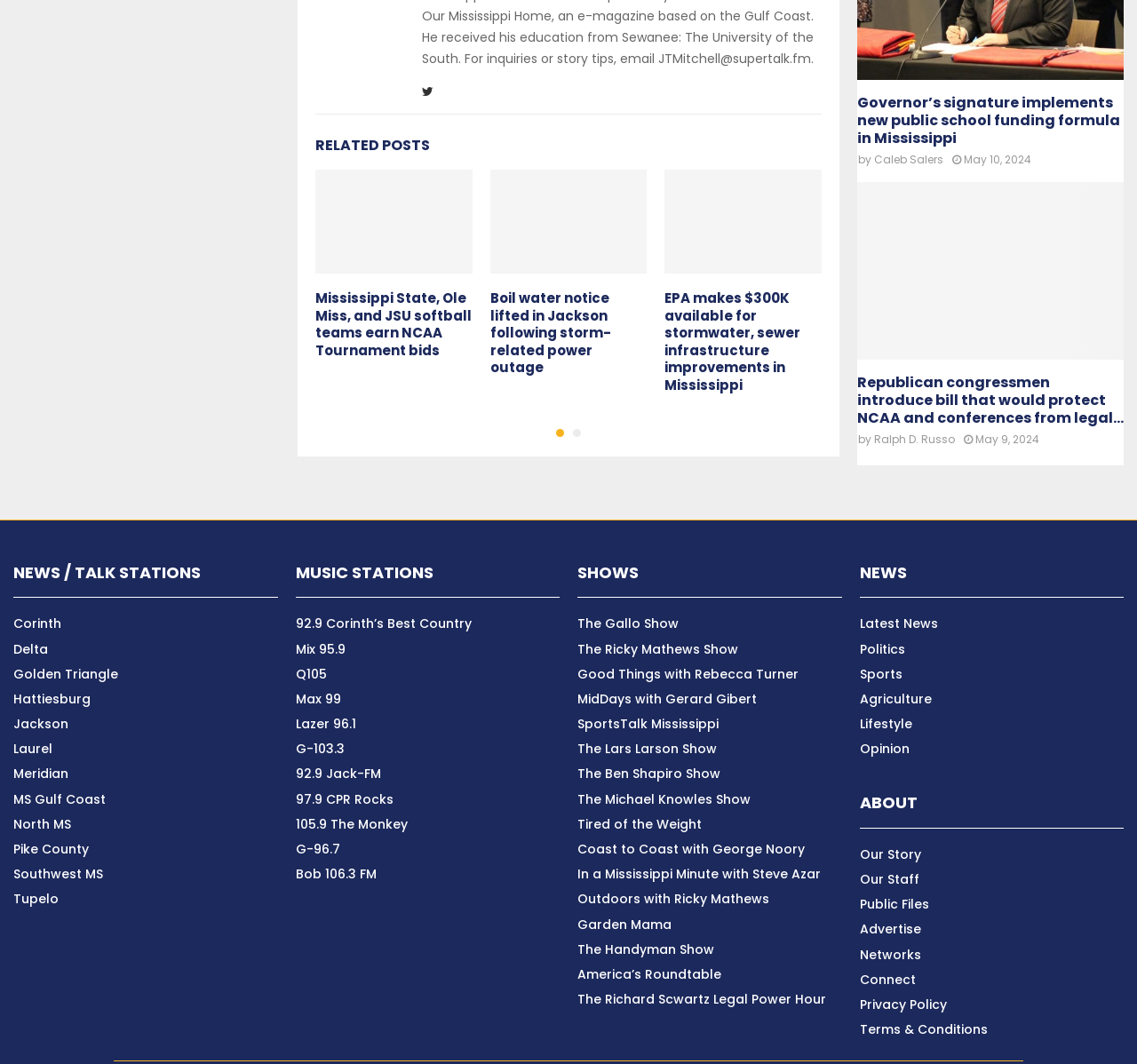Given the element description, predict the bounding box coordinates in the format (top-left x, top-left y, bottom-right x, bottom-right y), using floating point numbers between 0 and 1: Ralph D. Russo

[0.769, 0.406, 0.84, 0.42]